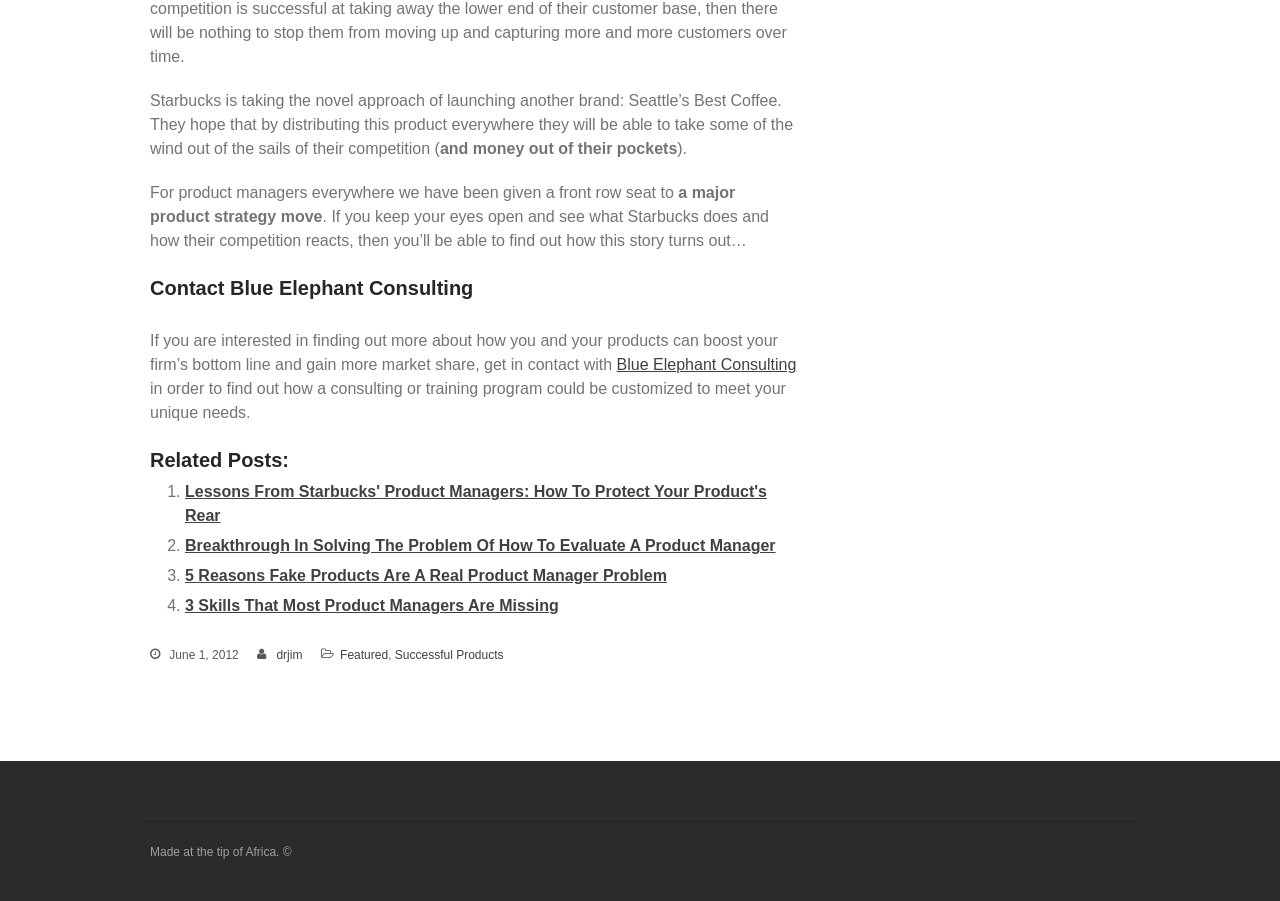Give a concise answer using only one word or phrase for this question:
What is the date mentioned in the footer?

June 1, 2012